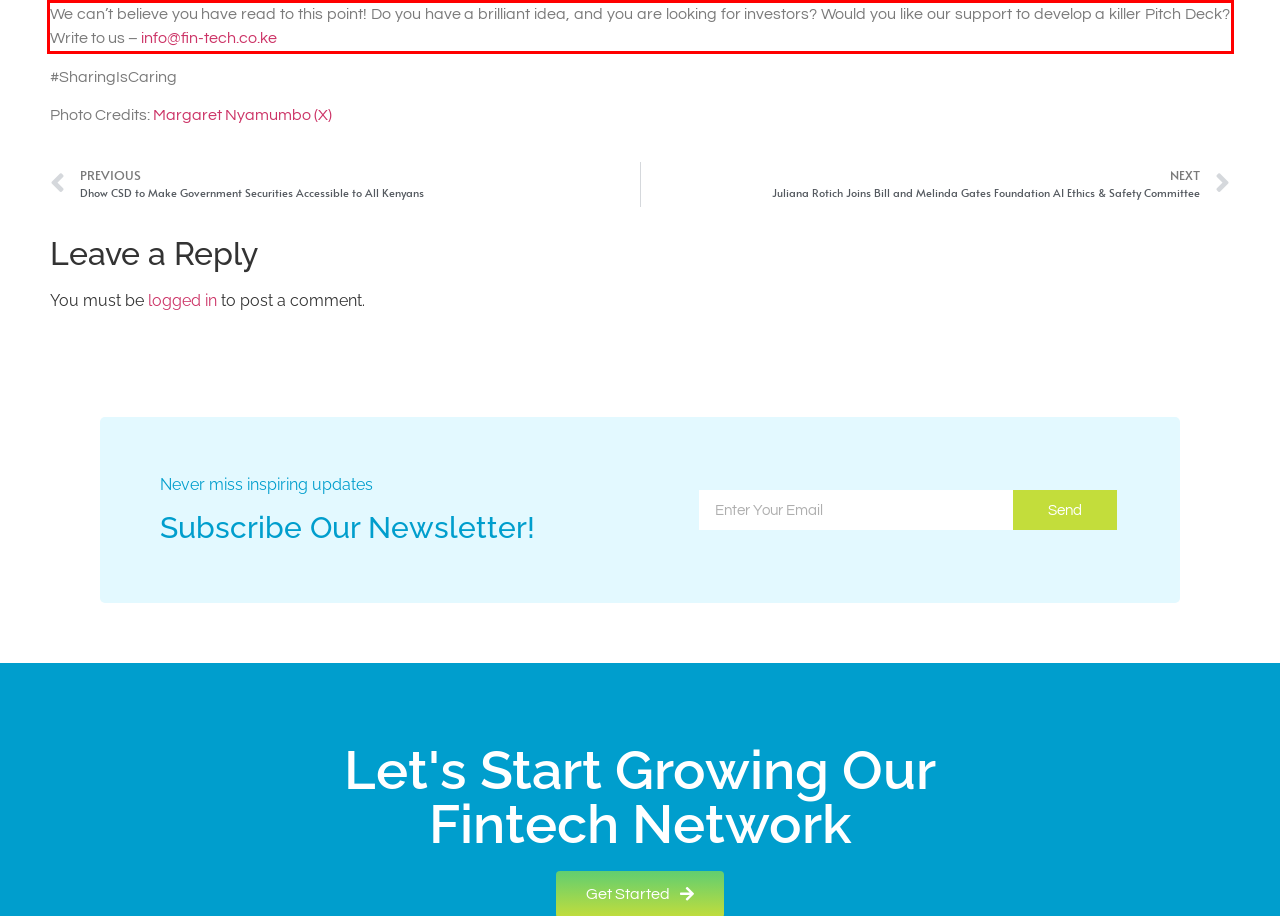Given a screenshot of a webpage with a red bounding box, please identify and retrieve the text inside the red rectangle.

We can’t believe you have read to this point! Do you have a brilliant idea, and you are looking for investors? Would you like our support to develop a killer Pitch Deck? Write to us – info@fin-tech.co.ke